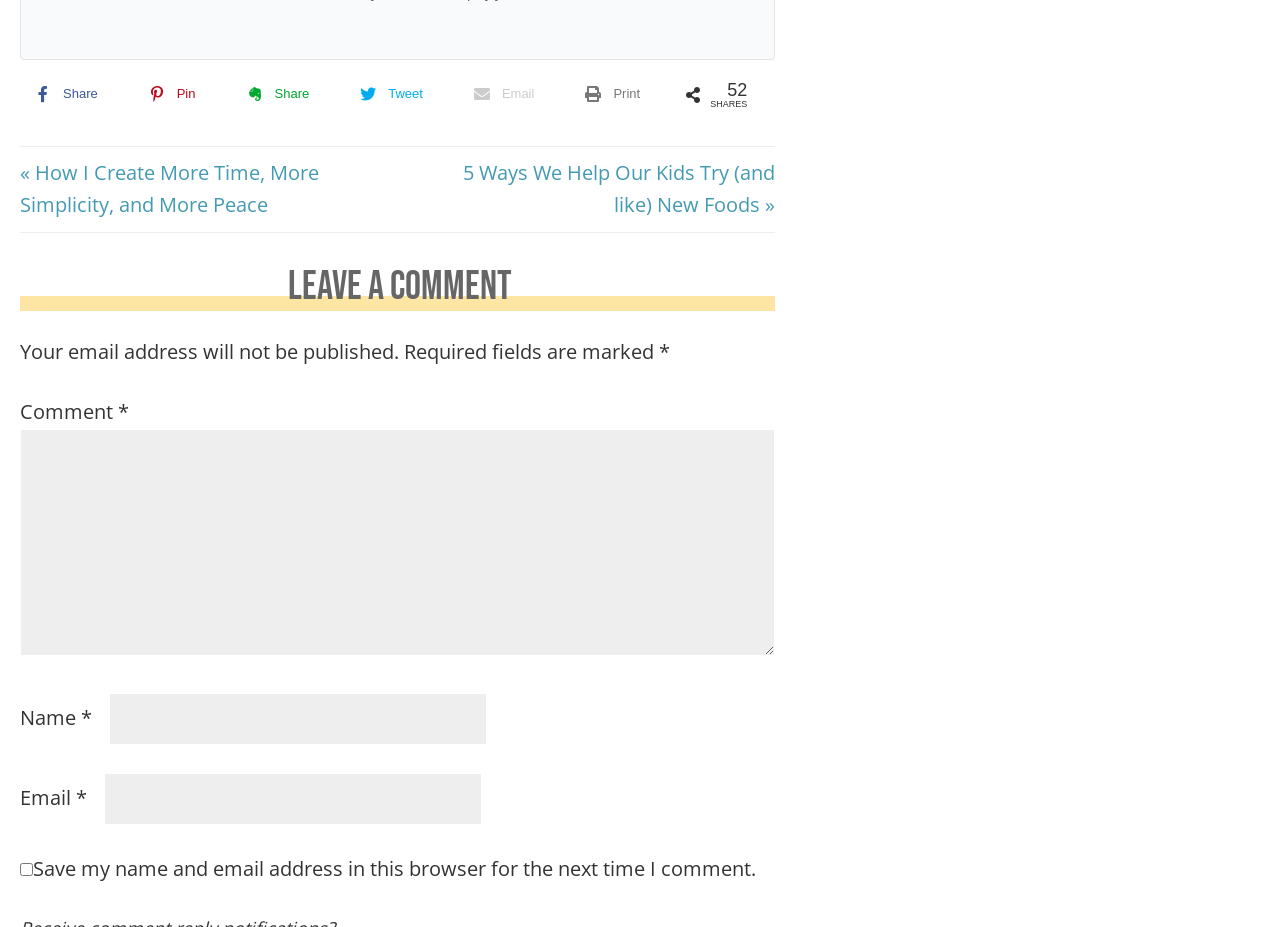Could you provide the bounding box coordinates for the portion of the screen to click to complete this instruction: "Click the 'Share' link"?

[0.016, 0.086, 0.089, 0.117]